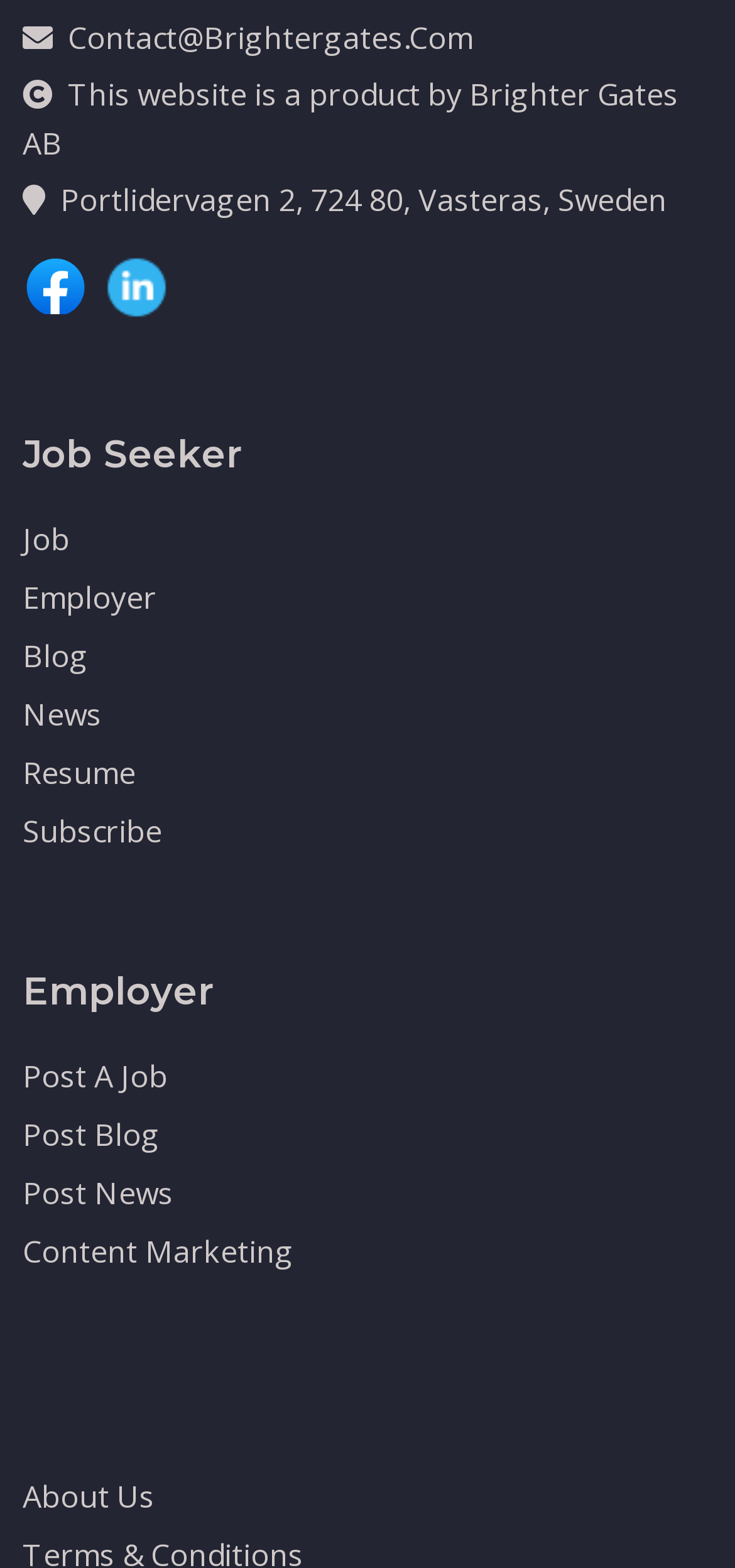Answer succinctly with a single word or phrase:
How many social media links are there?

2